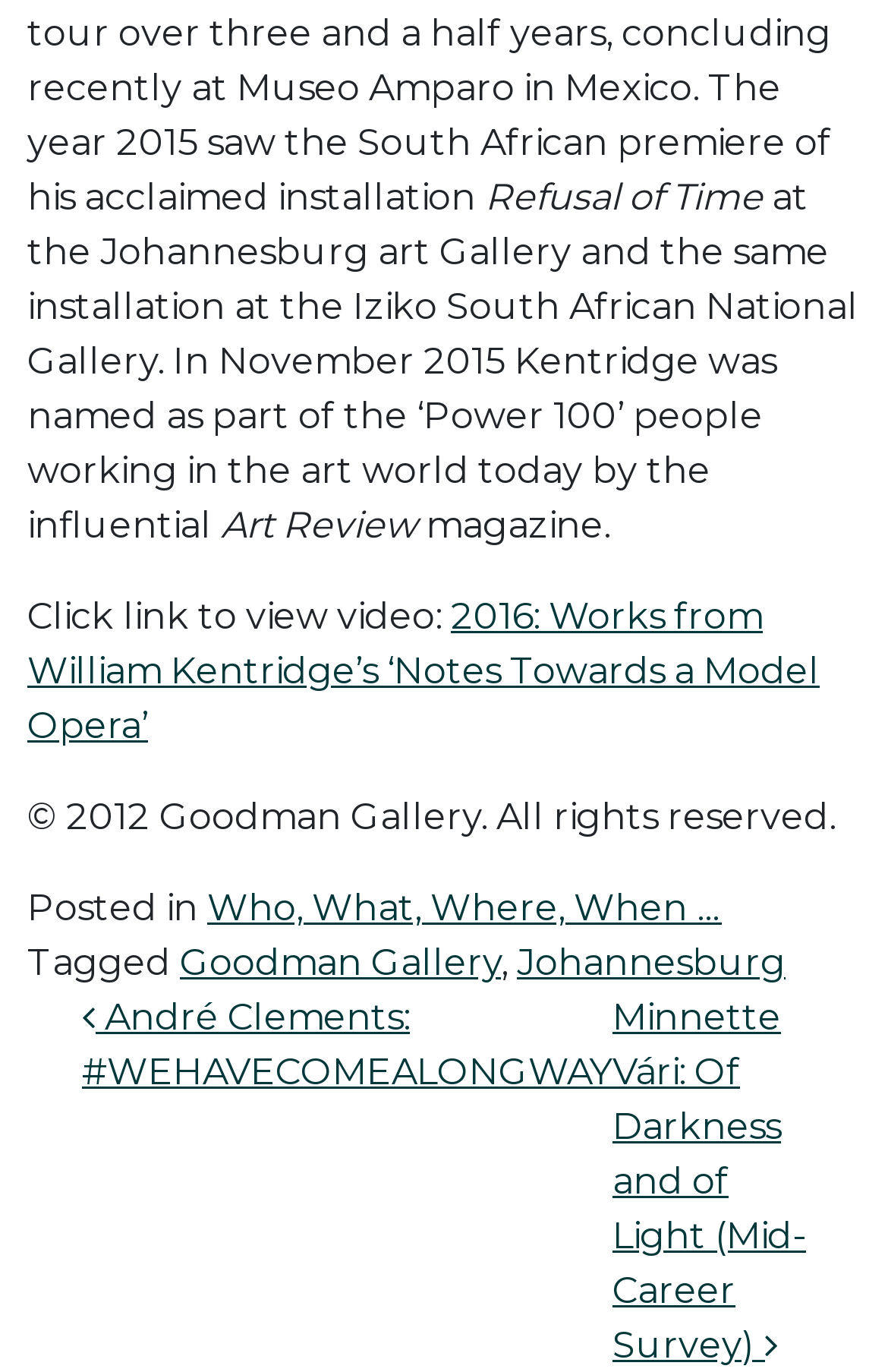Determine the bounding box coordinates for the UI element matching this description: "Who, What, Where, When …".

[0.233, 0.646, 0.813, 0.678]